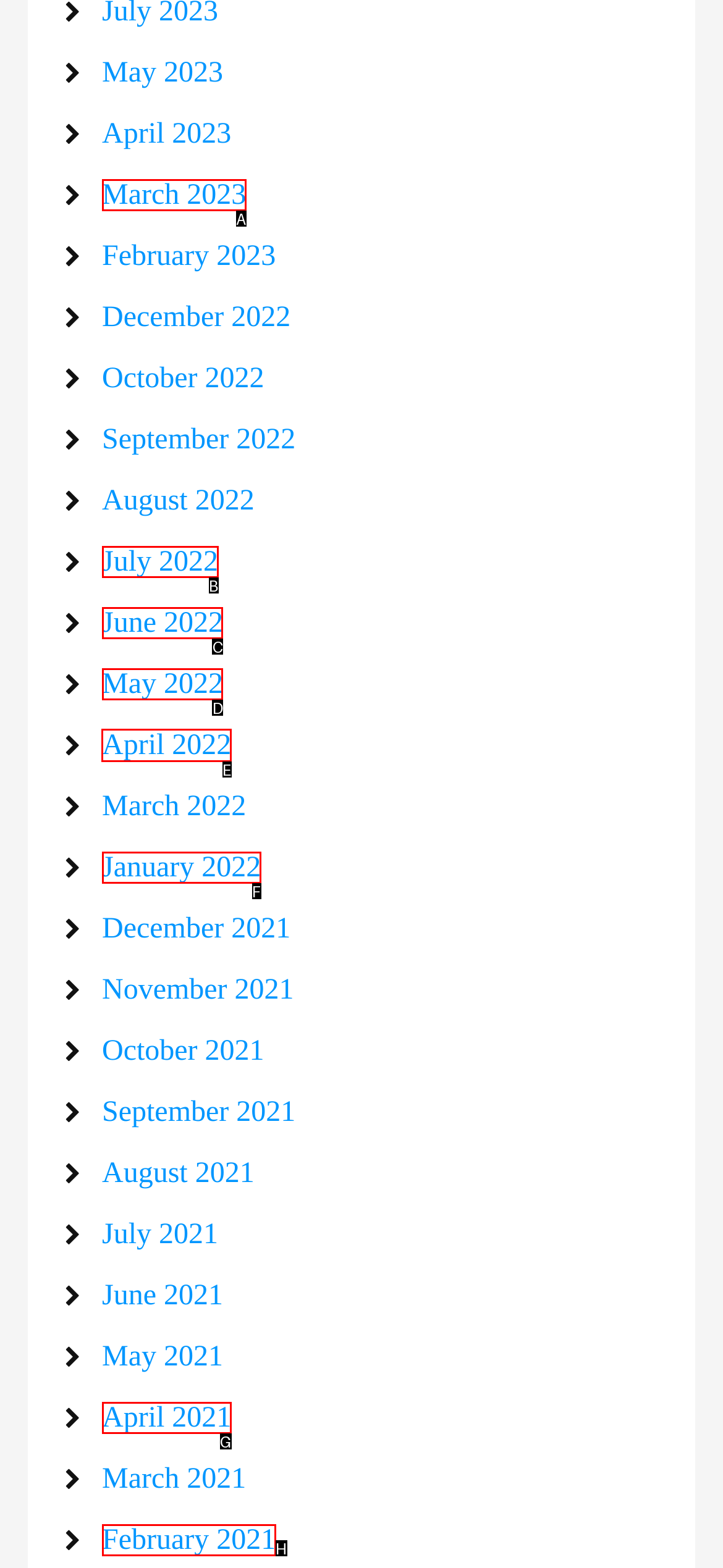Tell me the letter of the correct UI element to click for this instruction: go to April 2022. Answer with the letter only.

E